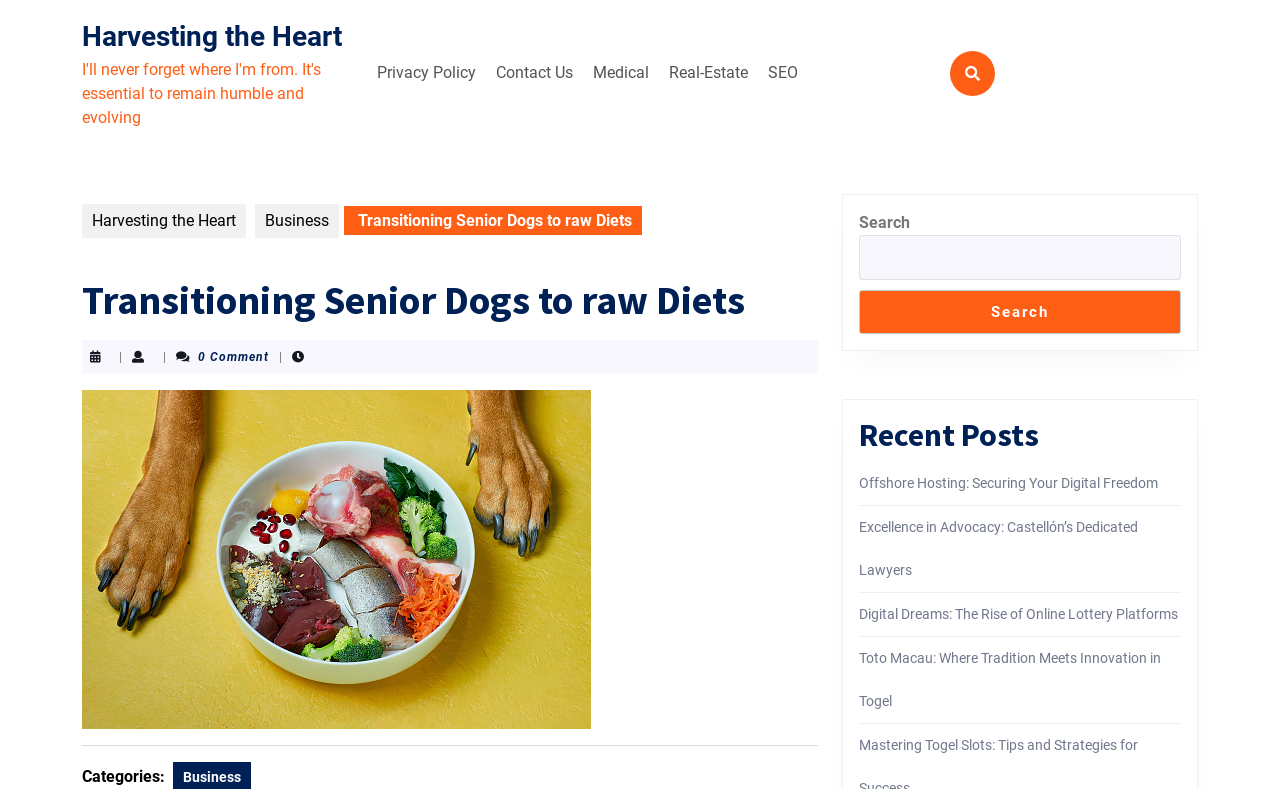Look at the image and write a detailed answer to the question: 
What is the category of the post?

Although there is a label 'Categories:' on the webpage, there is no specific category mentioned for the post 'Transitioning Senior Dogs to raw Diets'.